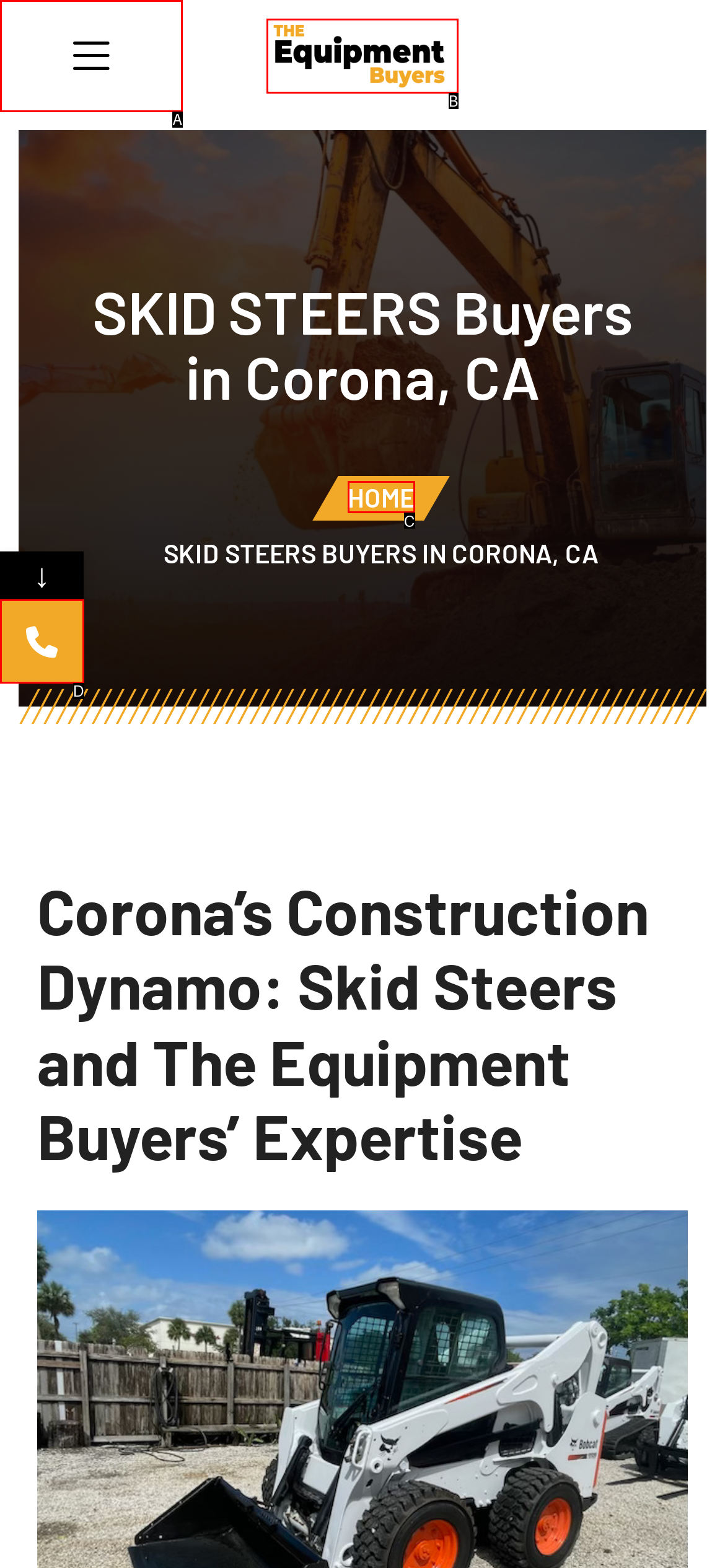Tell me which one HTML element best matches the description: aria-label="Menu"
Answer with the option's letter from the given choices directly.

A